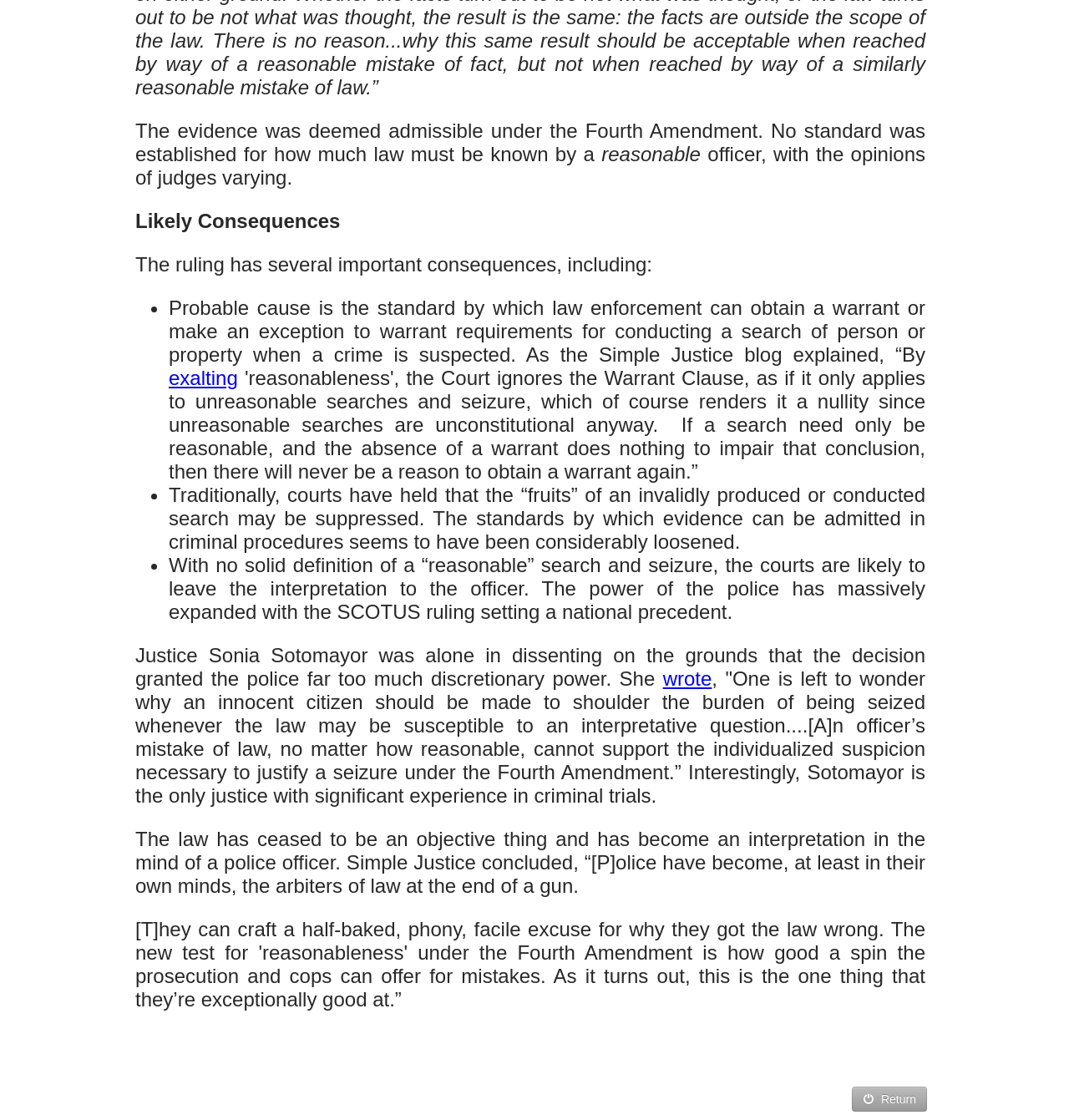Who dissented in the Supreme Court ruling?
Based on the screenshot, answer the question with a single word or phrase.

Justice Sonia Sotomayor